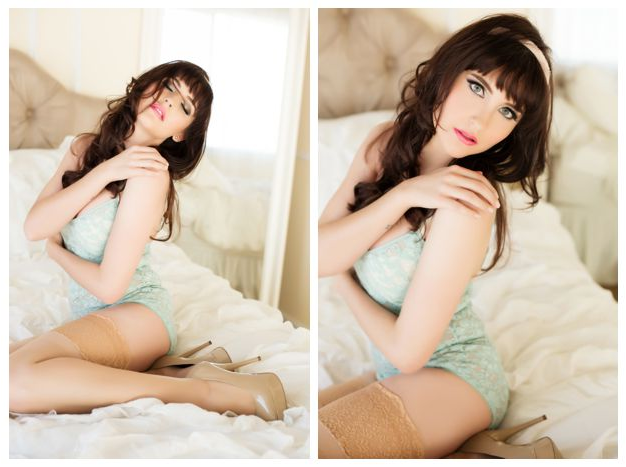What is the theme of the broader collection?
Give a one-word or short phrase answer based on the image.

Elegance and empowerment